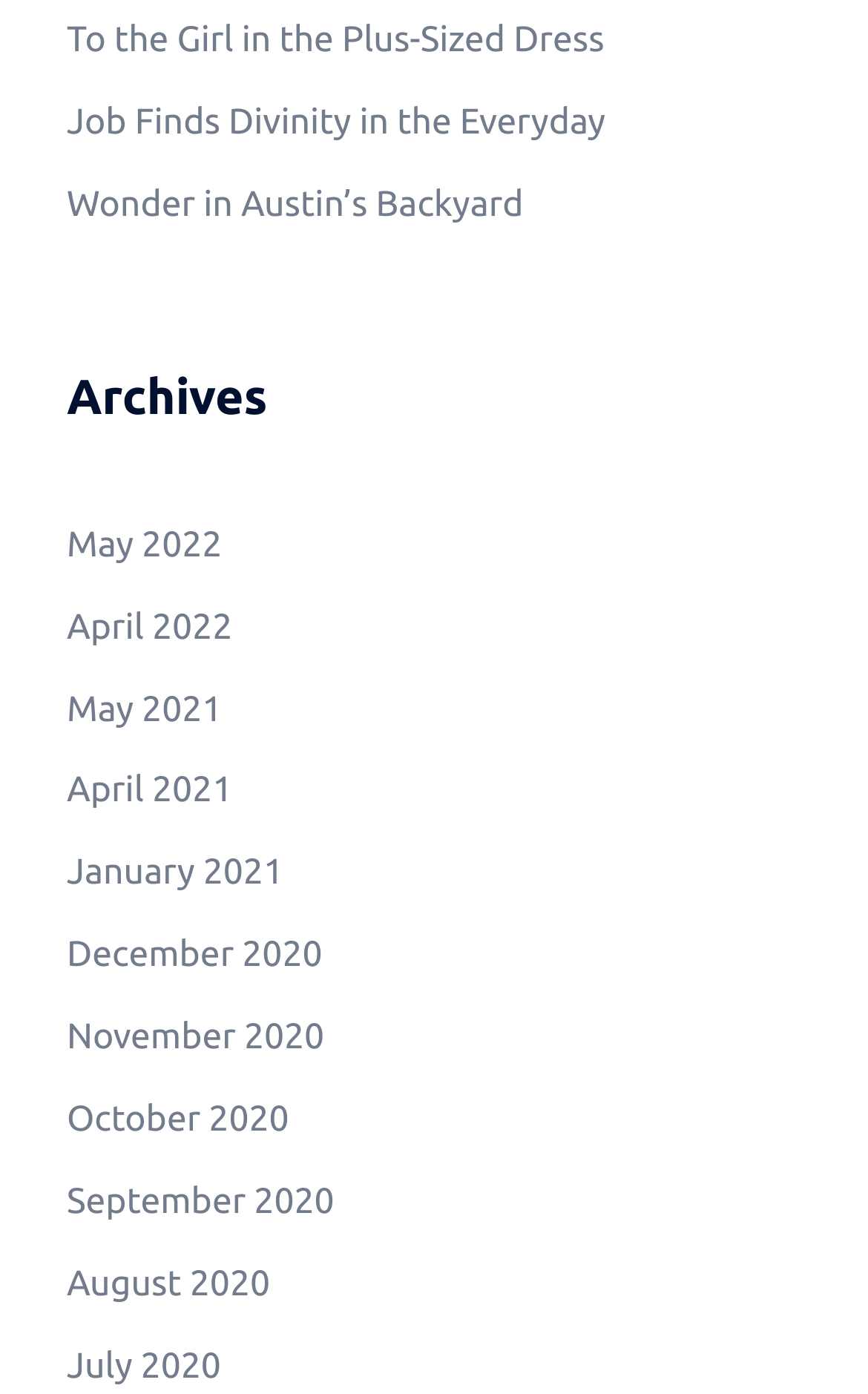Examine the screenshot and answer the question in as much detail as possible: How many months are listed in the archives?

The archives section lists months from May 2022 to July 2020, which is a total of 12 months.